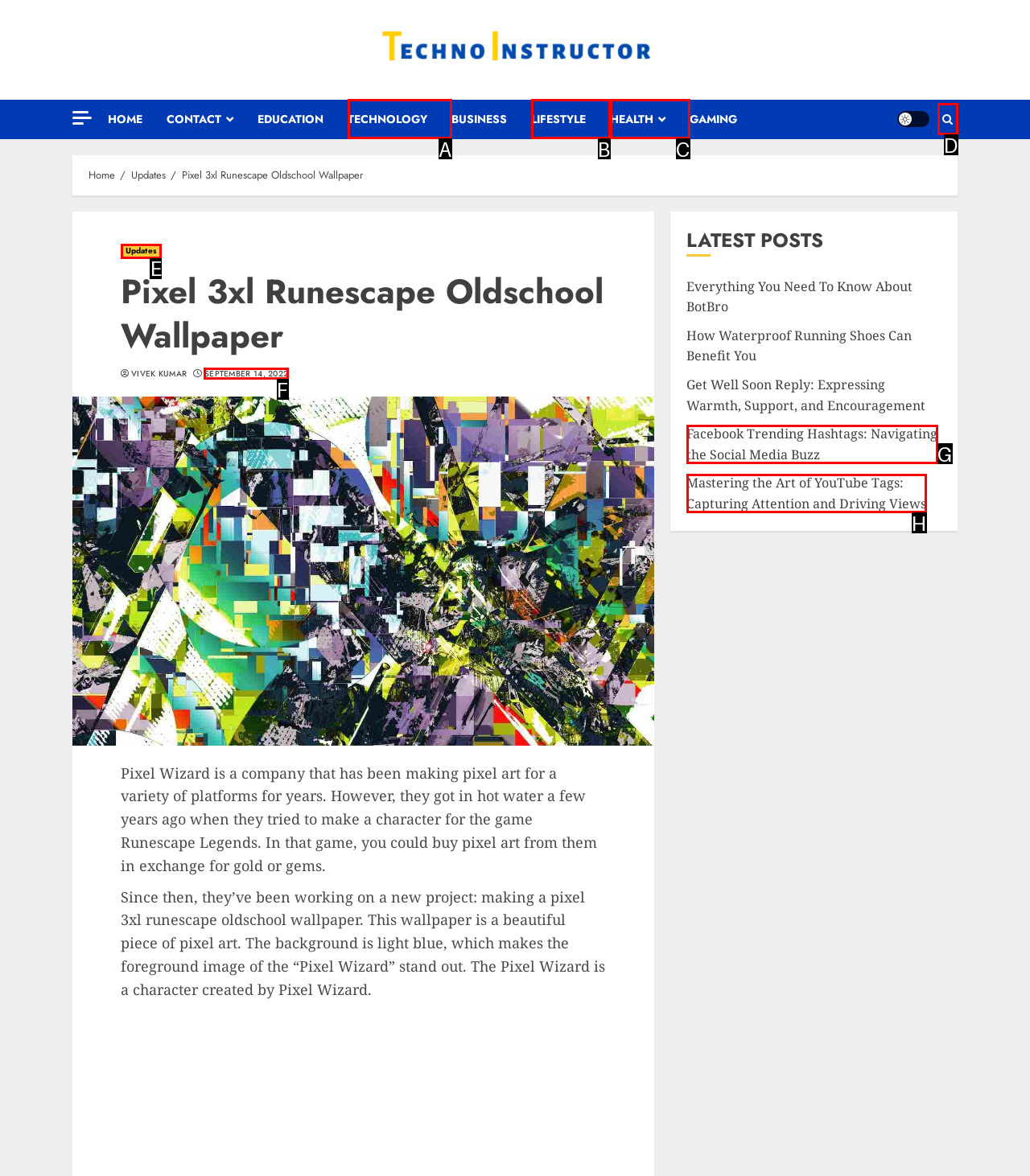Tell me which one HTML element best matches the description: Updates Answer with the option's letter from the given choices directly.

E